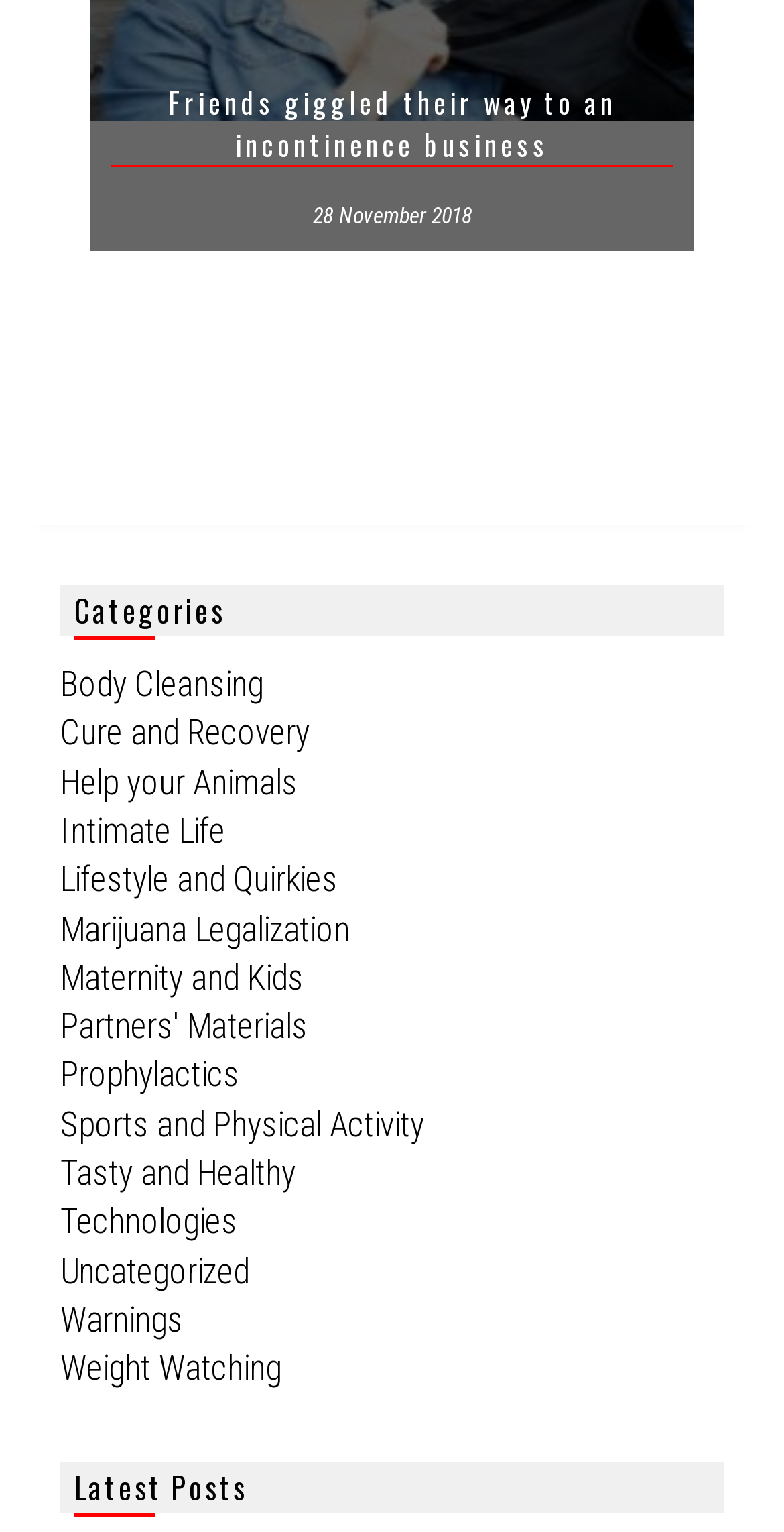Could you provide the bounding box coordinates for the portion of the screen to click to complete this instruction: "View the latest posts"?

[0.077, 0.955, 0.923, 0.988]